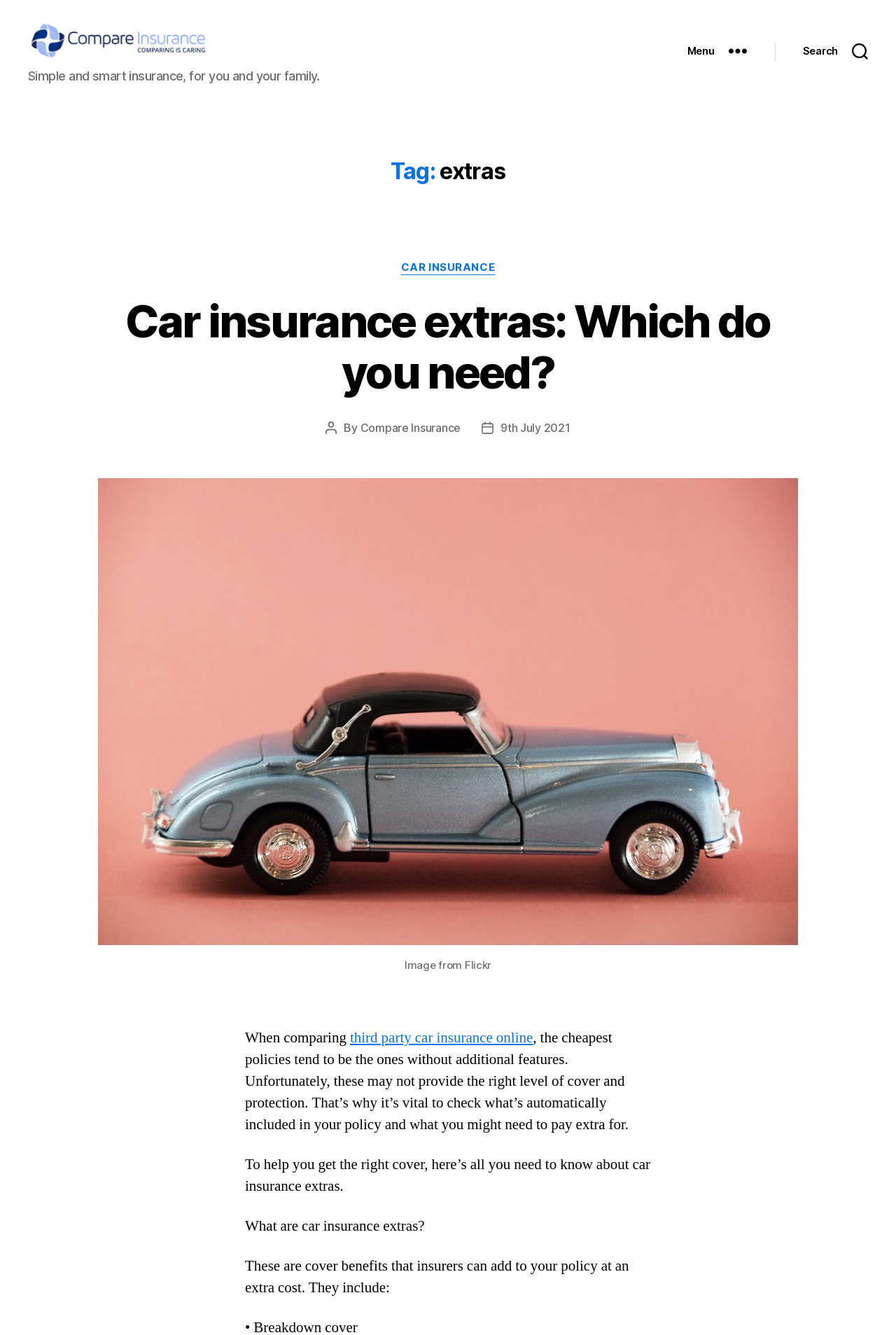Provide a short answer to the following question with just one word or phrase: What is the date of this blog post?

9th July 2021